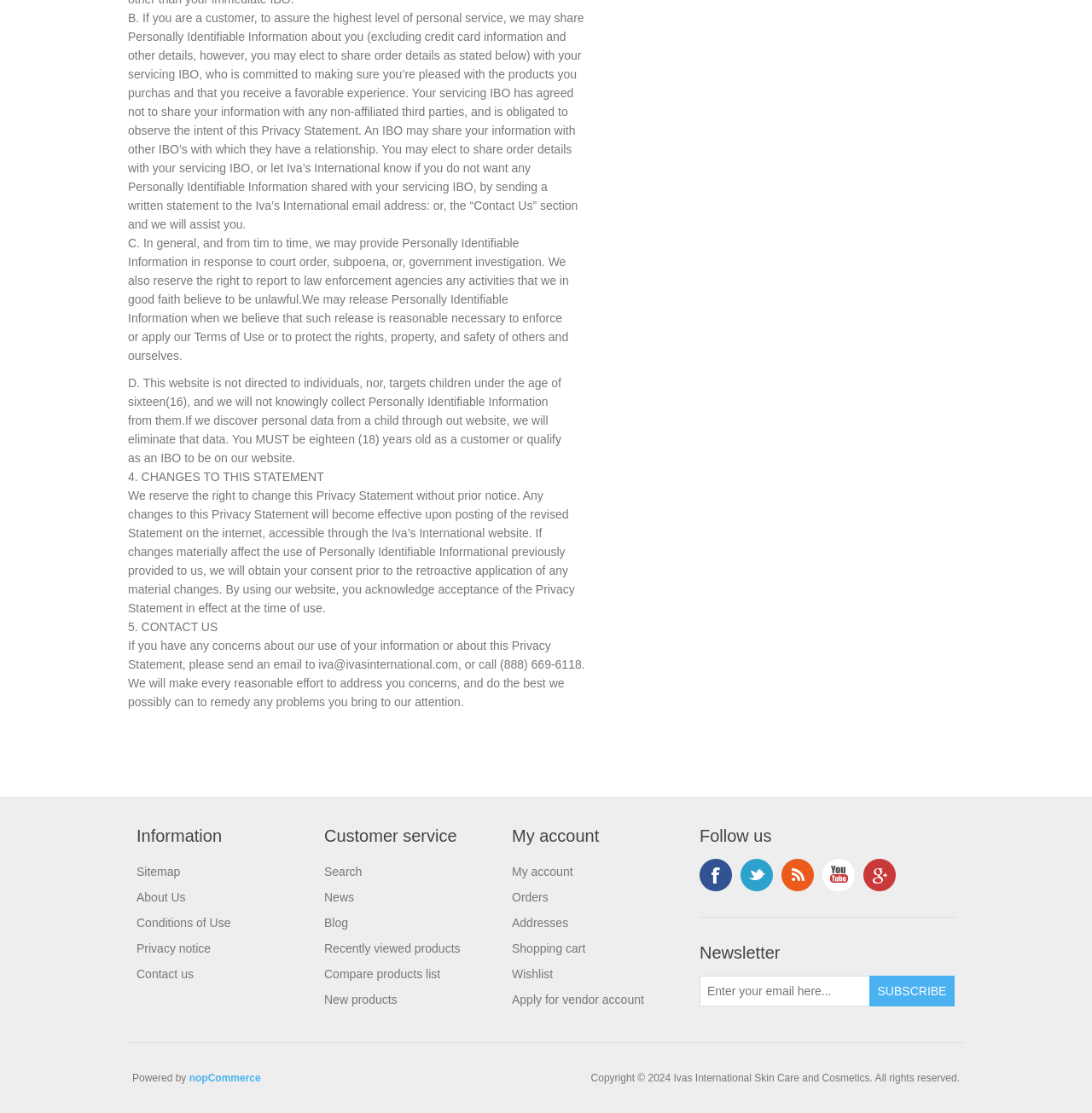Locate the bounding box coordinates of the element that needs to be clicked to carry out the instruction: "Enter your email address to subscribe to the newsletter". The coordinates should be given as four float numbers ranging from 0 to 1, i.e., [left, top, right, bottom].

[0.641, 0.877, 0.797, 0.904]